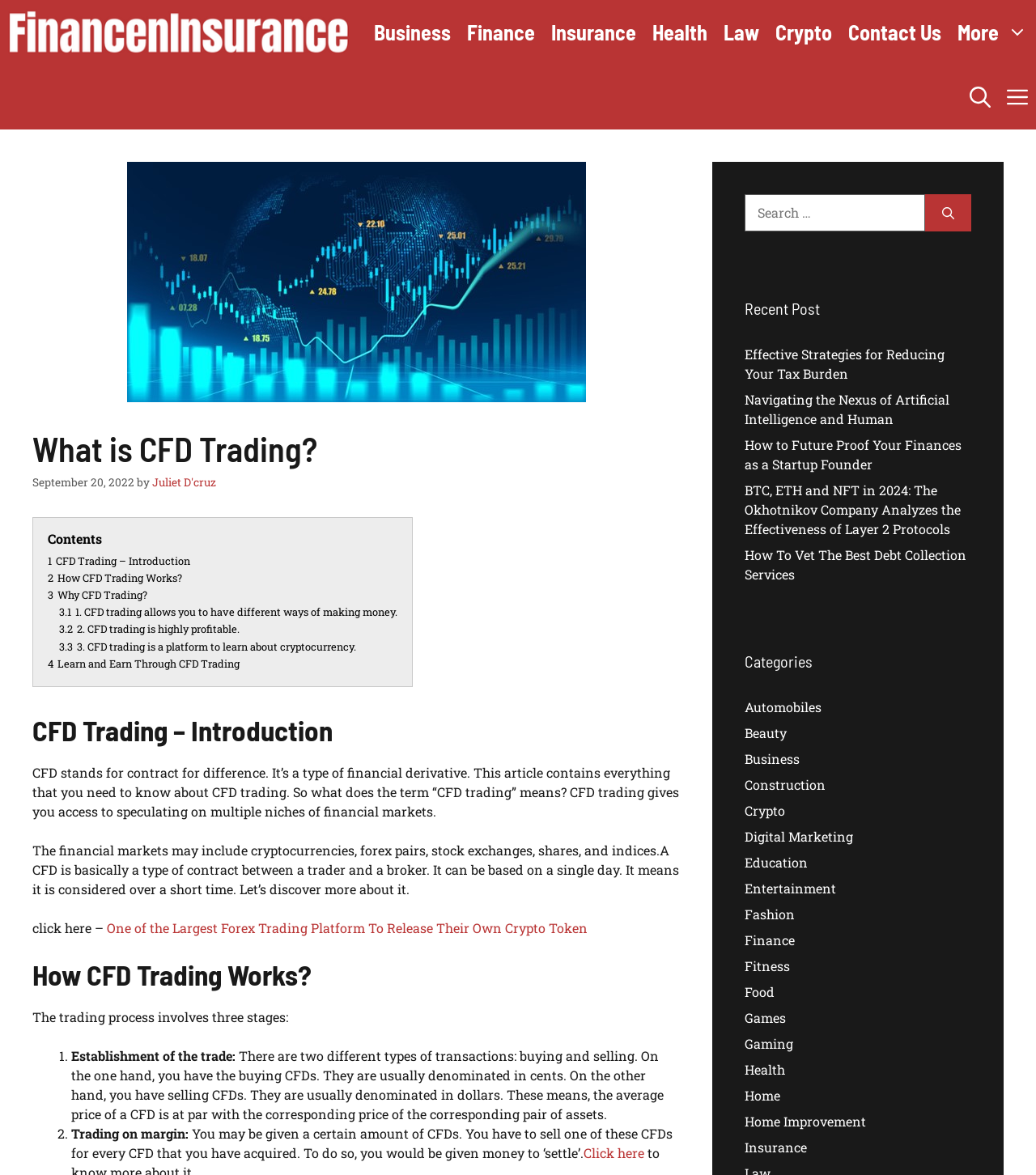Provide the bounding box coordinates of the HTML element this sentence describes: "3 Why CFD Trading?". The bounding box coordinates consist of four float numbers between 0 and 1, i.e., [left, top, right, bottom].

[0.046, 0.501, 0.142, 0.512]